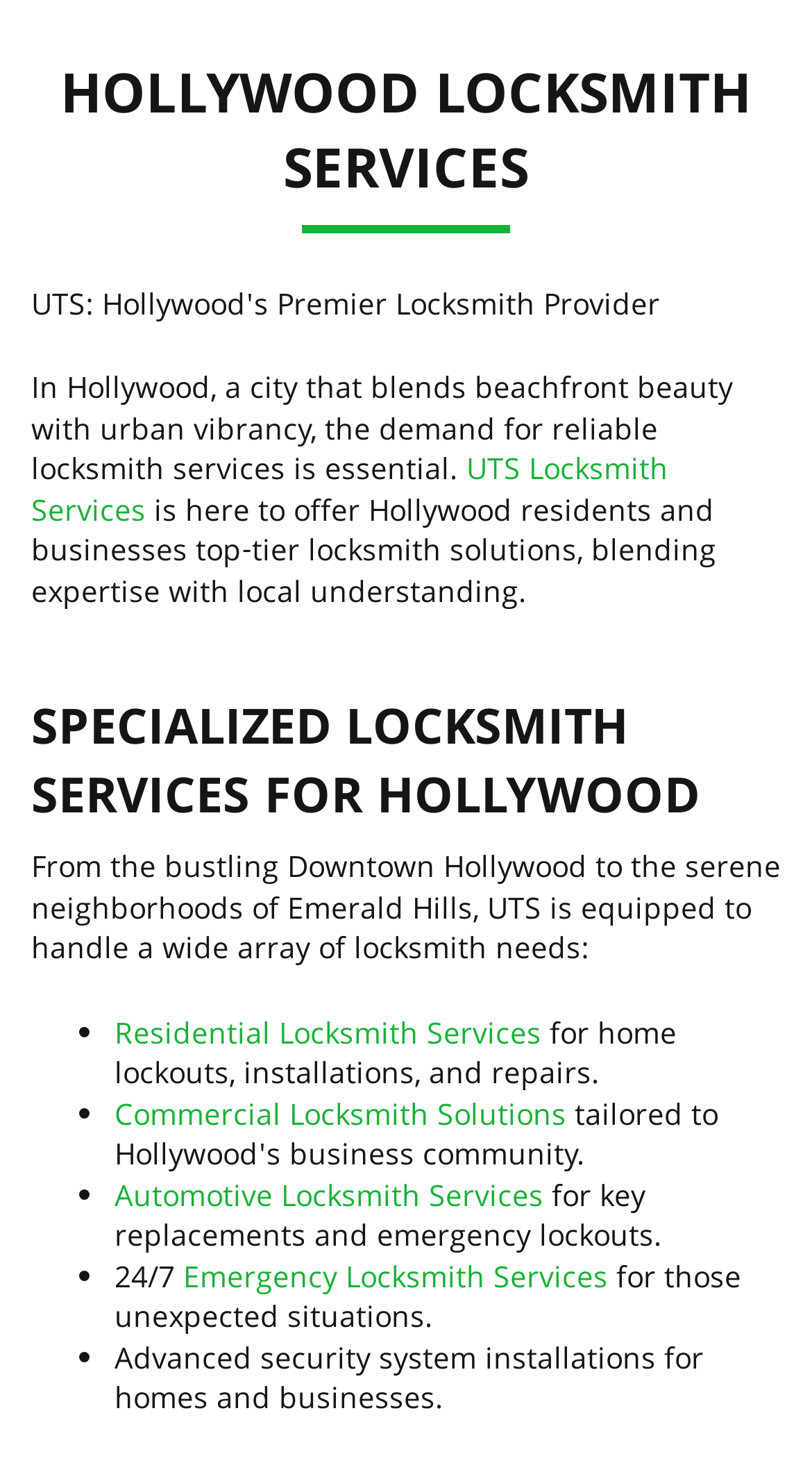Given the element description: "aria-label="Search"", predict the bounding box coordinates of the UI element it refers to, using four float numbers between 0 and 1, i.e., [left, top, right, bottom].

None